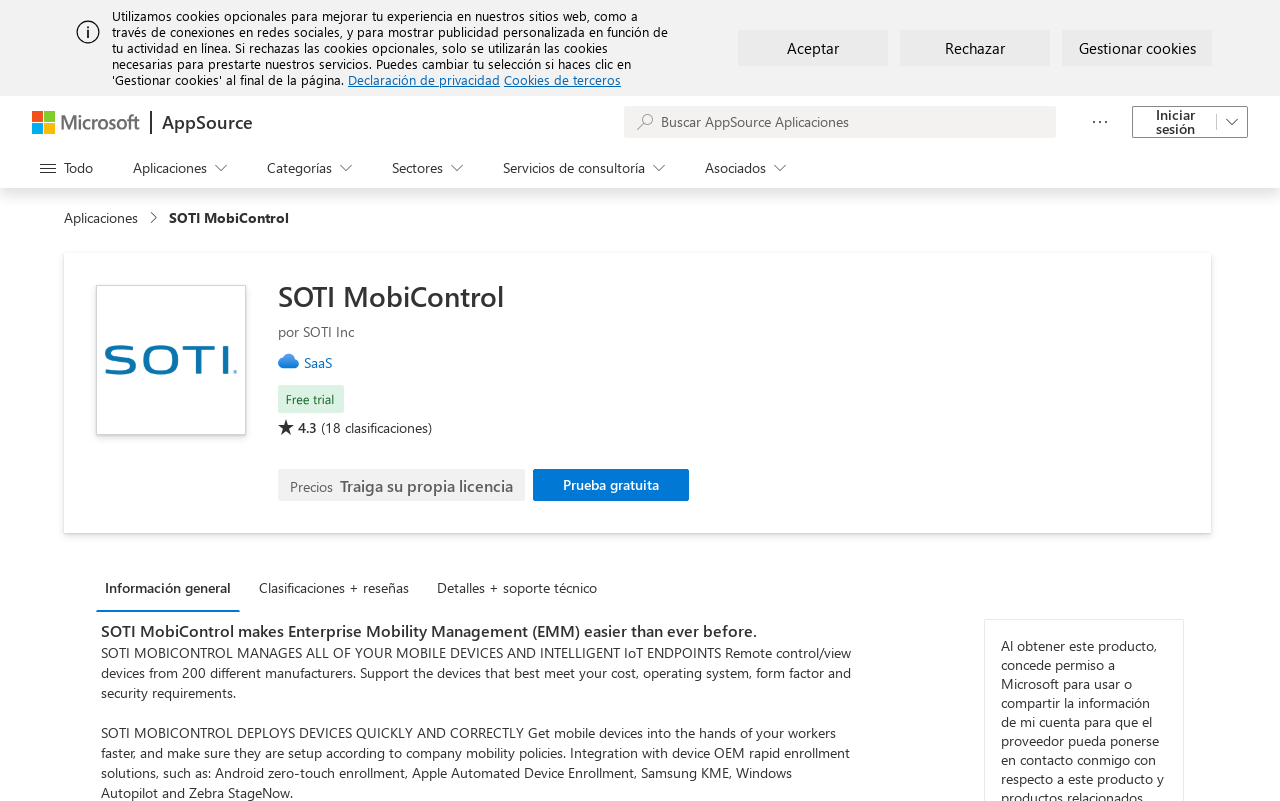Kindly determine the bounding box coordinates for the area that needs to be clicked to execute this instruction: "Open all panel".

[0.025, 0.185, 0.079, 0.235]